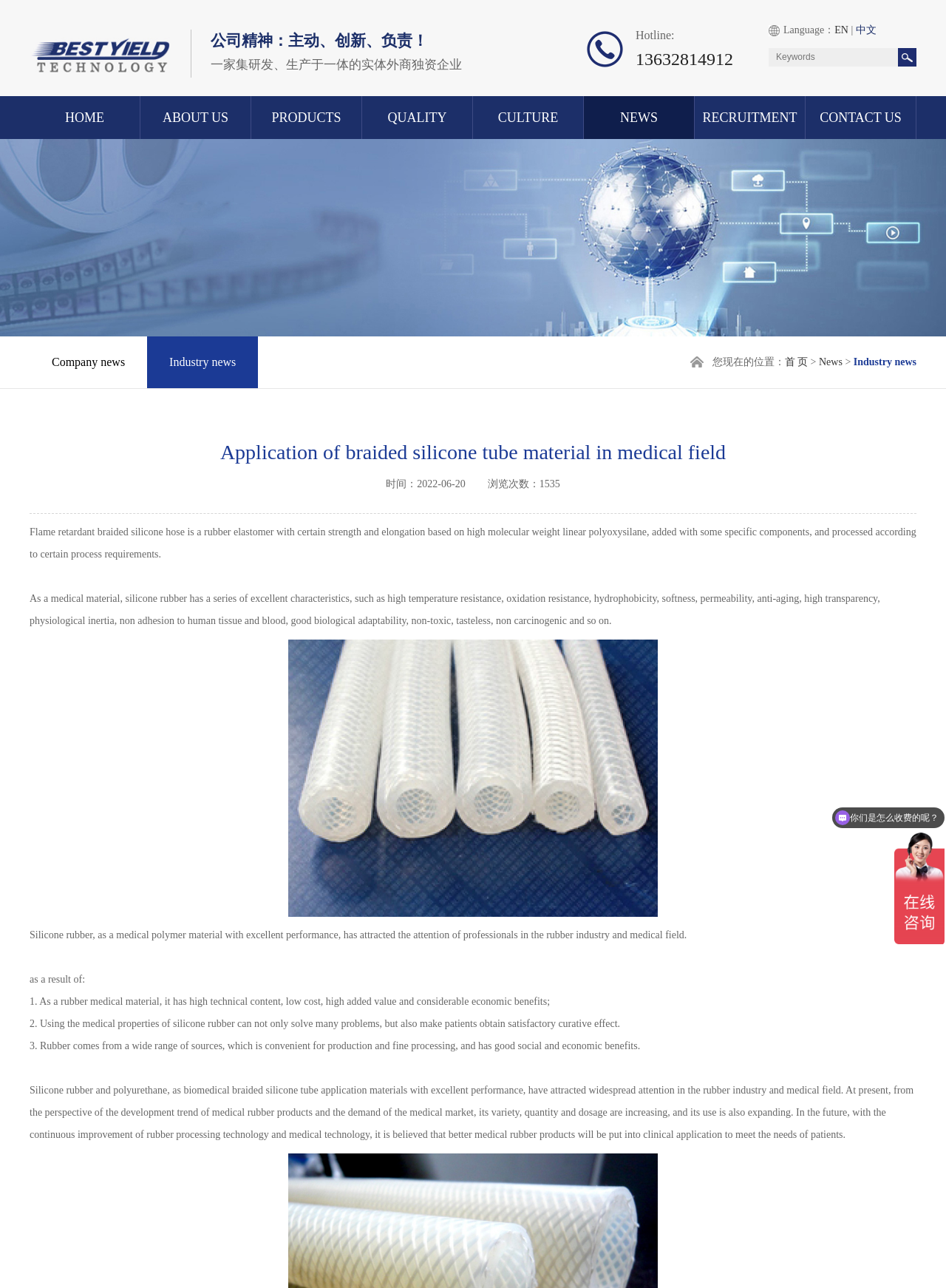What is the hotline of the company?
Based on the image, respond with a single word or phrase.

13632814912